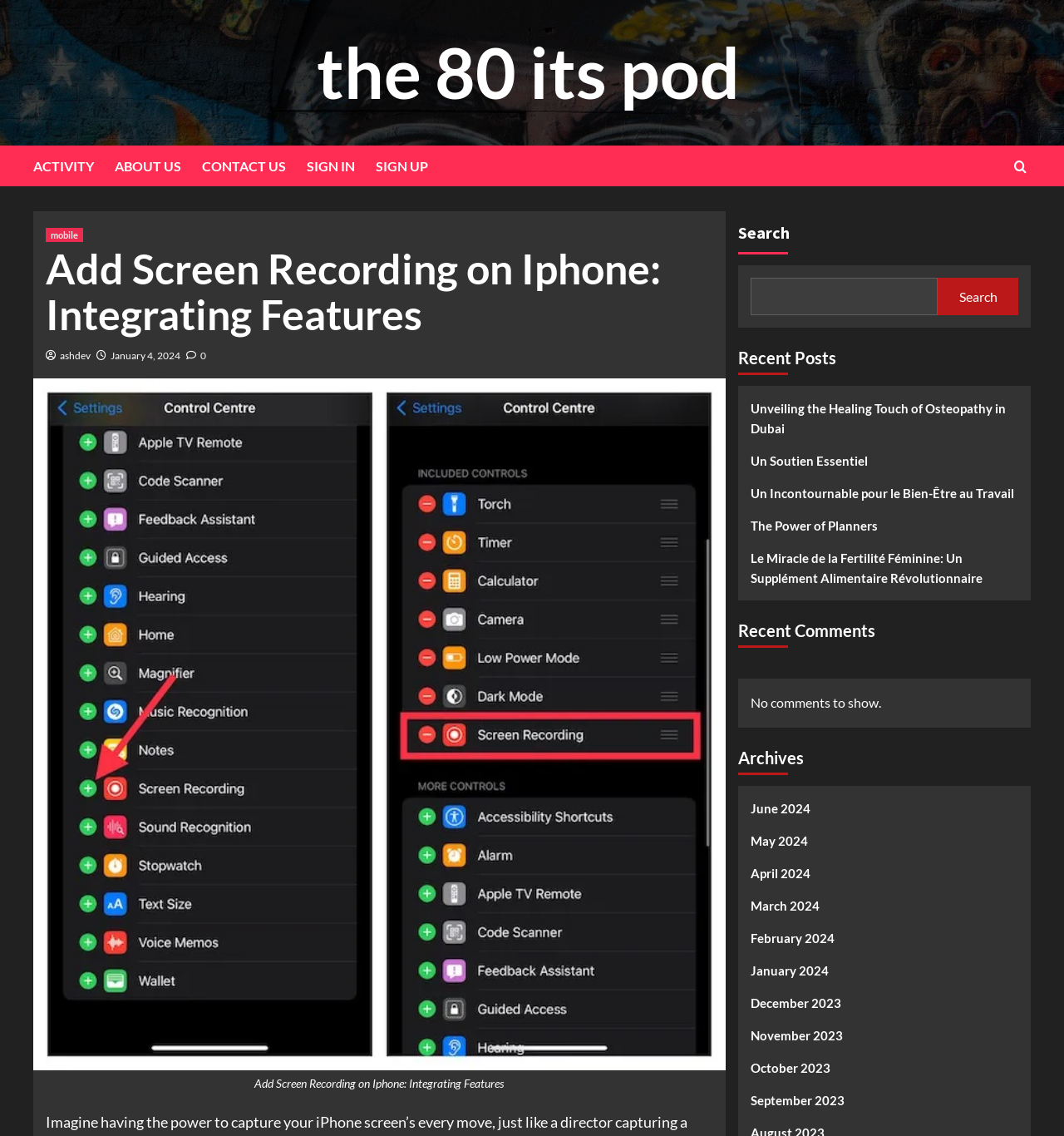Please provide a comprehensive response to the question below by analyzing the image: 
What is the purpose of the input field with the placeholder 'Search'?

The input field with the placeholder 'Search' is located next to the button with the icon '' and the 'Search' text, indicating that its purpose is to input search queries.